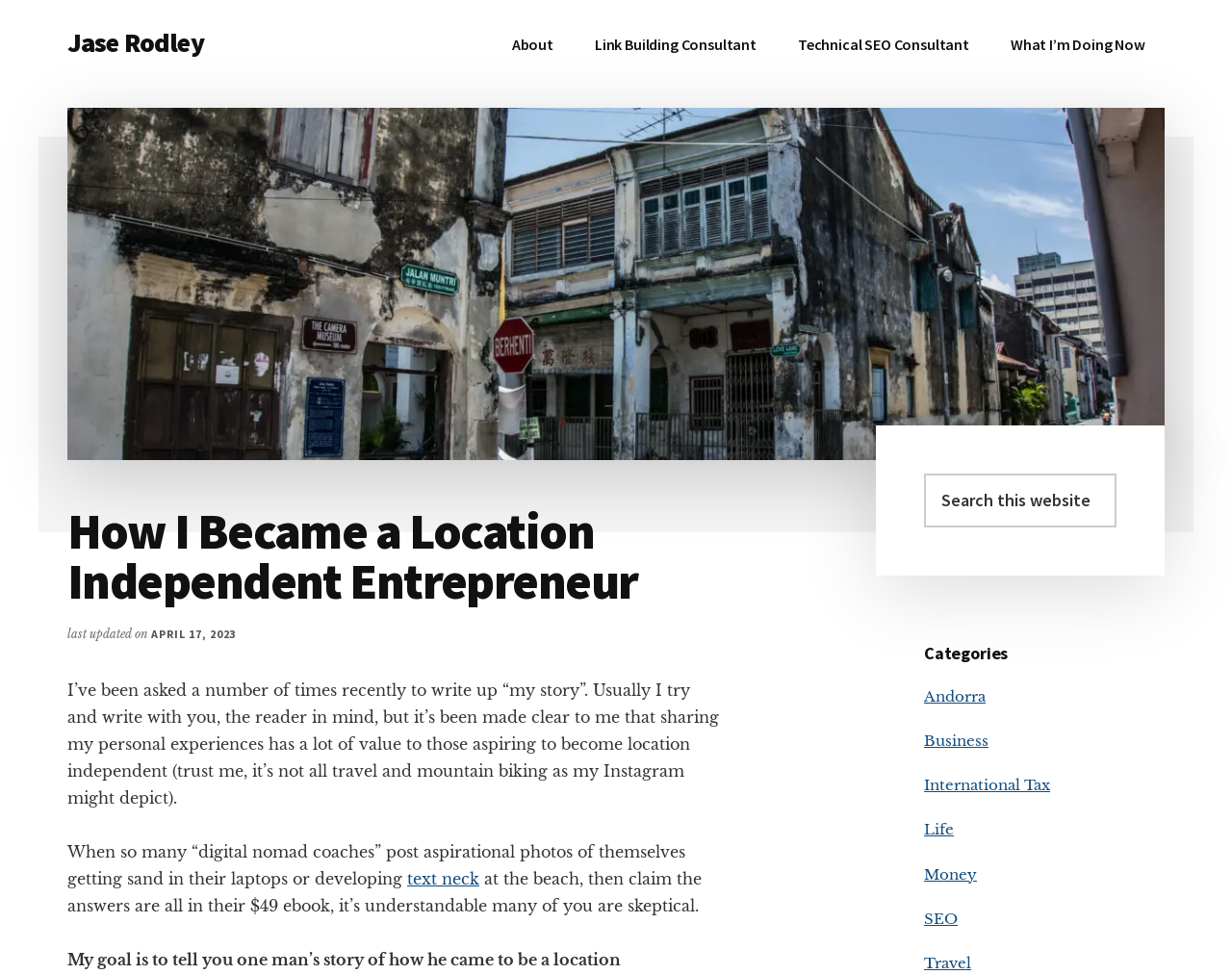Can you look at the image and give a comprehensive answer to the question:
What is the term hyperlinked in the second paragraph?

In the second paragraph, the term 'text neck' is hyperlinked, which suggests that the author is referencing a specific concept or condition related to digital nomadism or location independence.